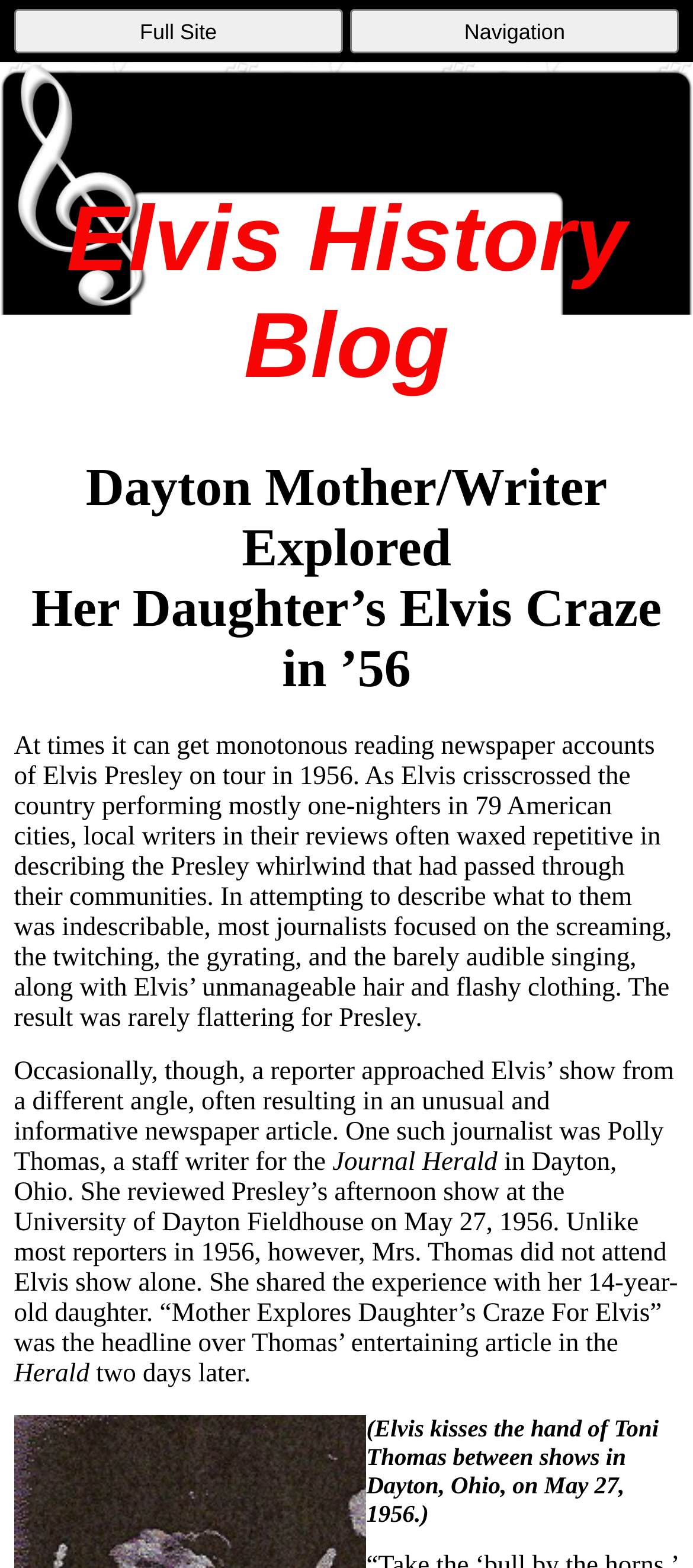How old was the journalist's daughter?
Answer the question with just one word or phrase using the image.

14 years old